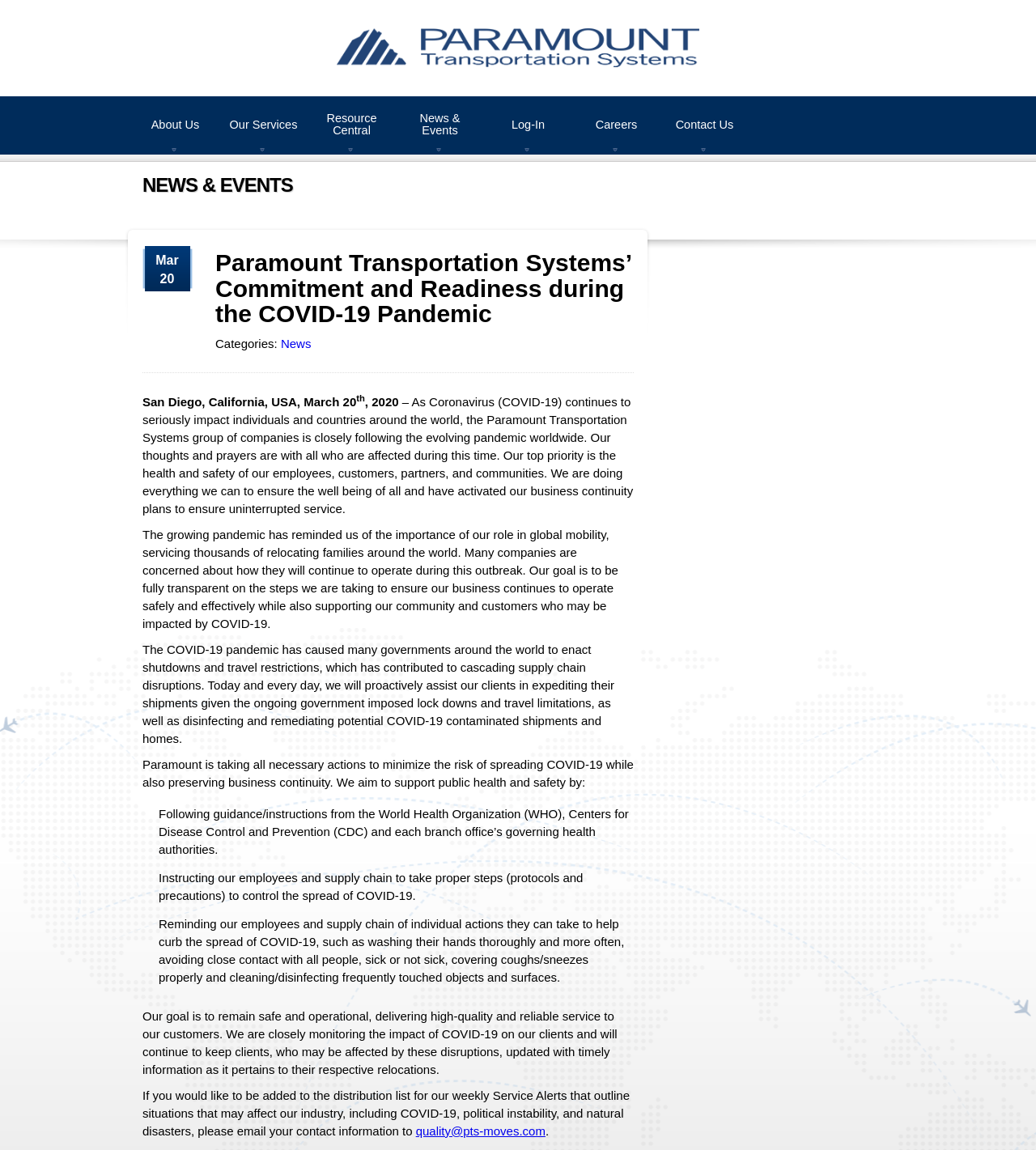Please identify the bounding box coordinates of the element that needs to be clicked to execute the following command: "Contact Us". Provide the bounding box using four float numbers between 0 and 1, formatted as [left, top, right, bottom].

[0.638, 0.085, 0.723, 0.132]